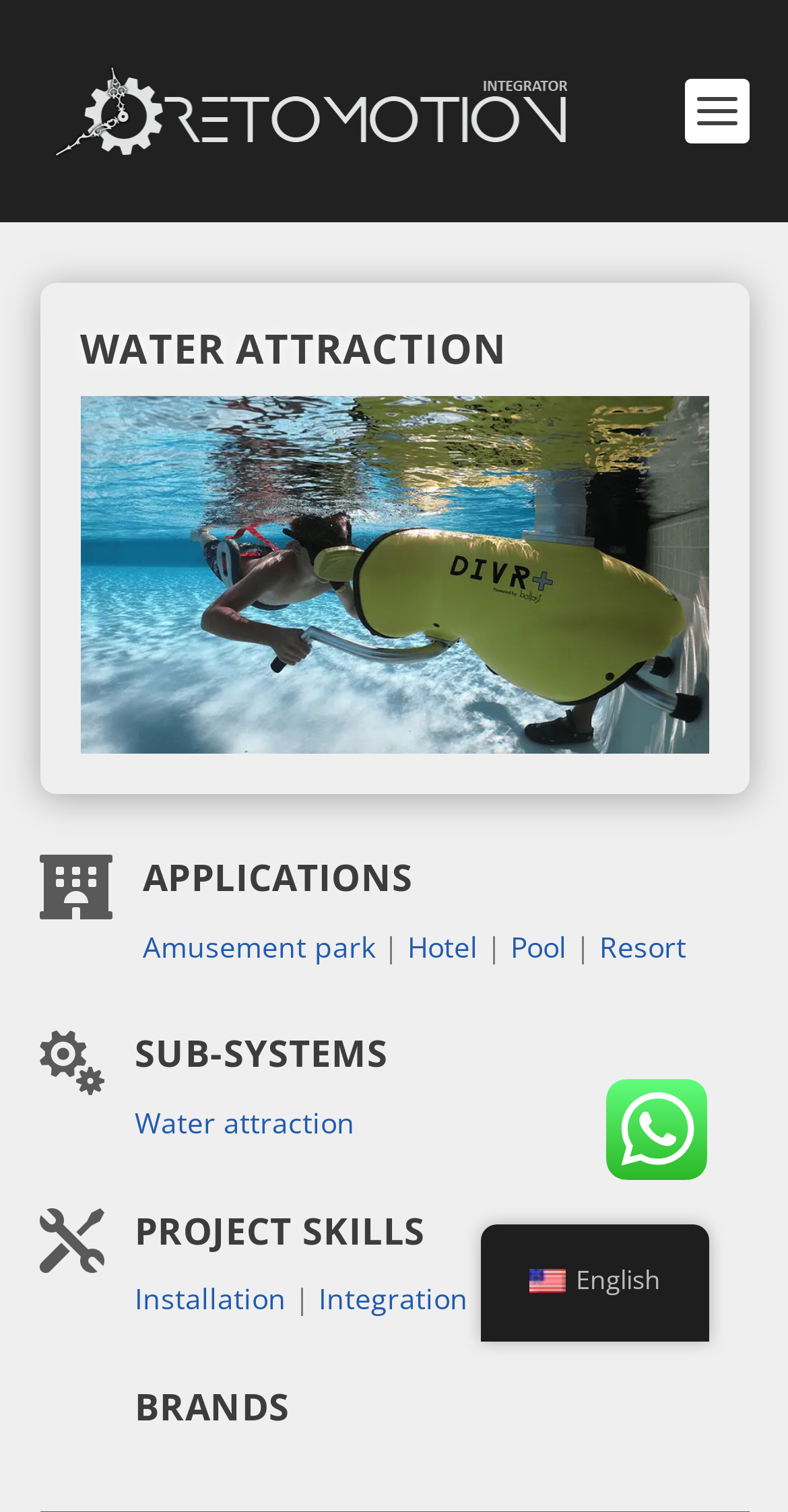How many layout tables are there?
Answer the question with a single word or phrase derived from the image.

Four